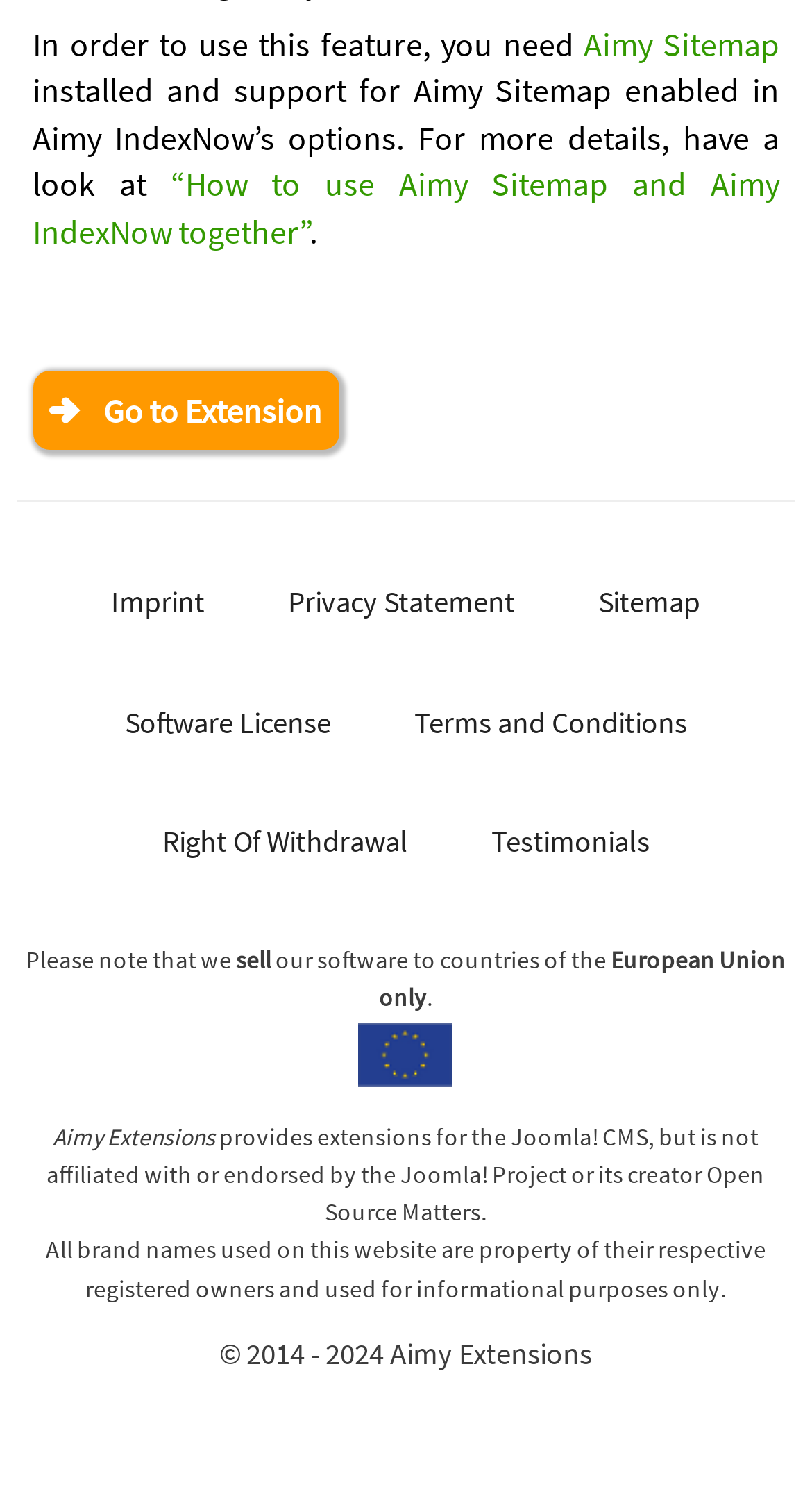Please locate the bounding box coordinates of the element's region that needs to be clicked to follow the instruction: "Go to Extension". The bounding box coordinates should be provided as four float numbers between 0 and 1, i.e., [left, top, right, bottom].

[0.041, 0.249, 0.417, 0.303]